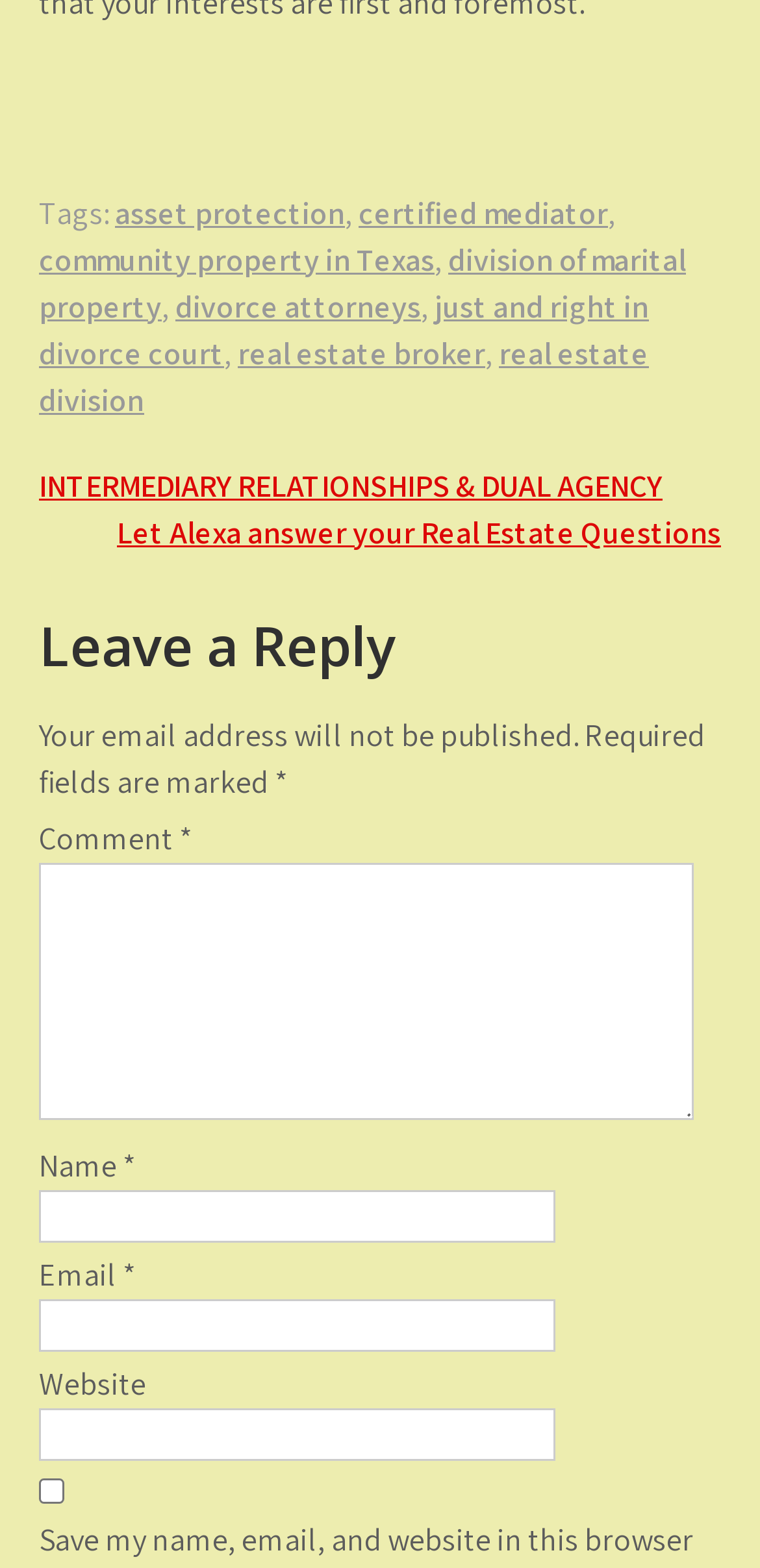What is the topic of the current webpage?
Provide a fully detailed and comprehensive answer to the question.

Based on the links and text on the webpage, it appears to be discussing topics related to divorce, such as asset protection, certified mediators, and division of marital property, as well as real estate, including real estate brokers and division of property.